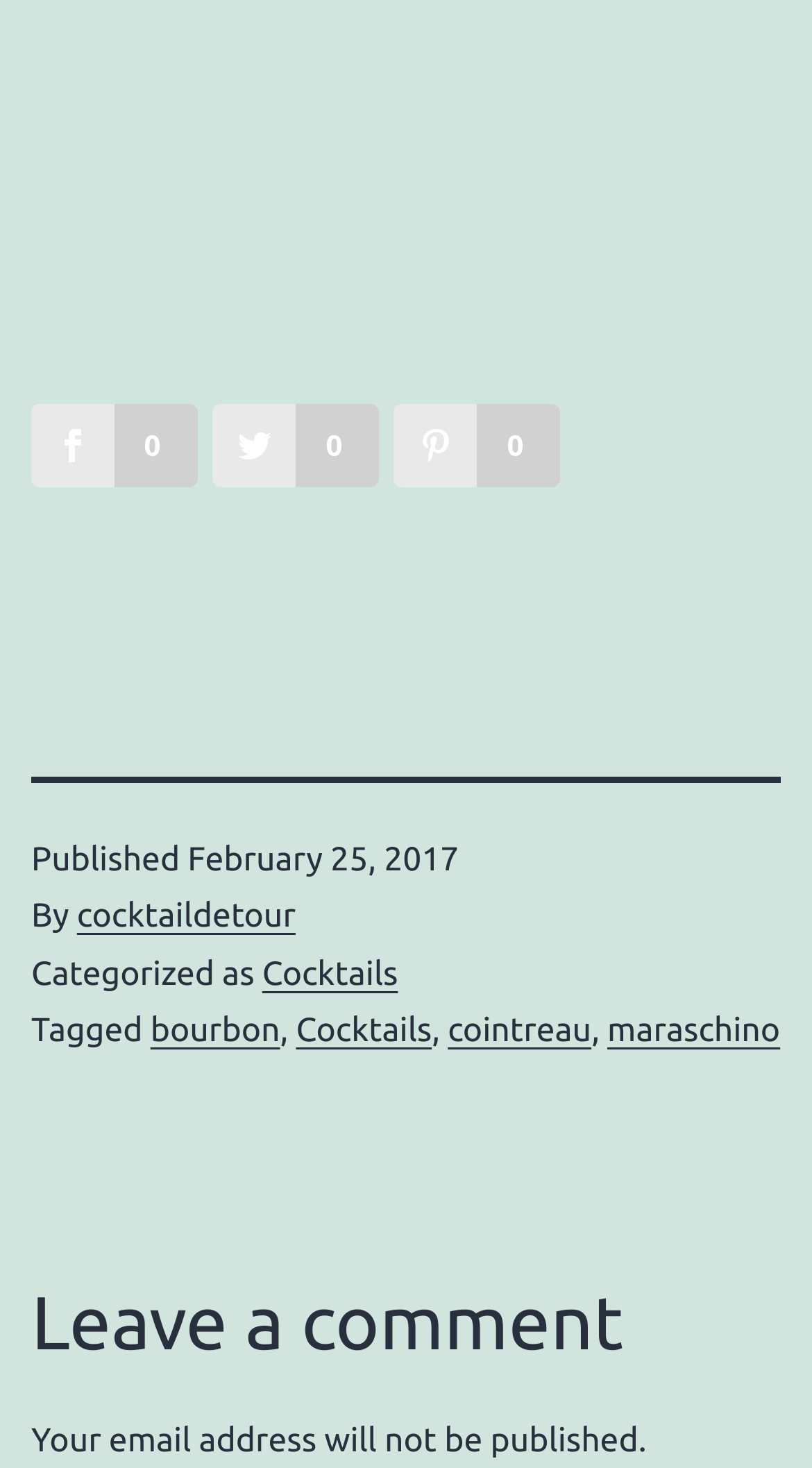Please find the bounding box coordinates of the element that needs to be clicked to perform the following instruction: "Read the article categorized as Cocktails". The bounding box coordinates should be four float numbers between 0 and 1, represented as [left, top, right, bottom].

[0.323, 0.651, 0.49, 0.676]